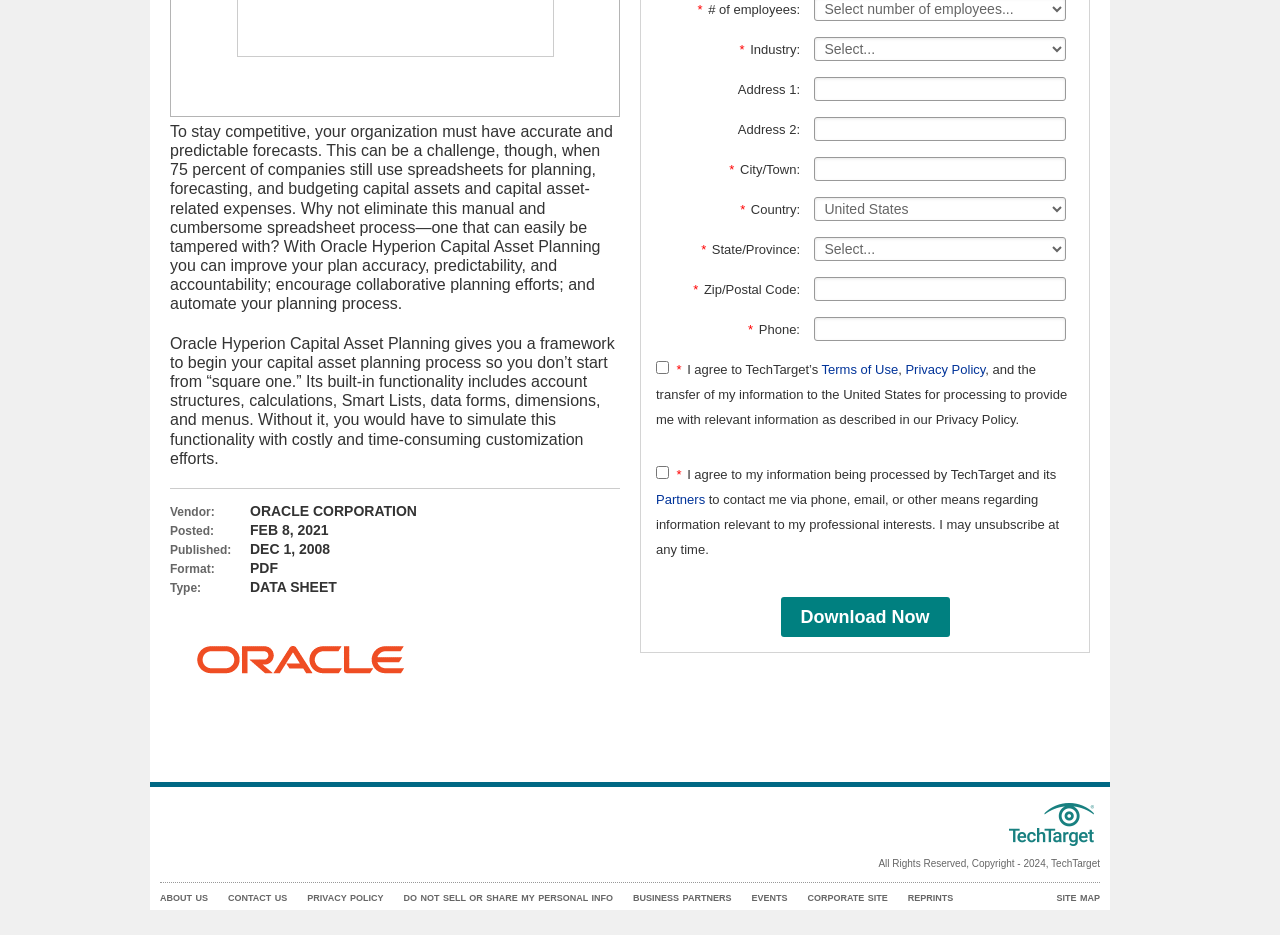Using the webpage screenshot, find the UI element described by Terms of Use. Provide the bounding box coordinates in the format (top-left x, top-left y, bottom-right x, bottom-right y), ensuring all values are floating point numbers between 0 and 1.

[0.642, 0.387, 0.702, 0.403]